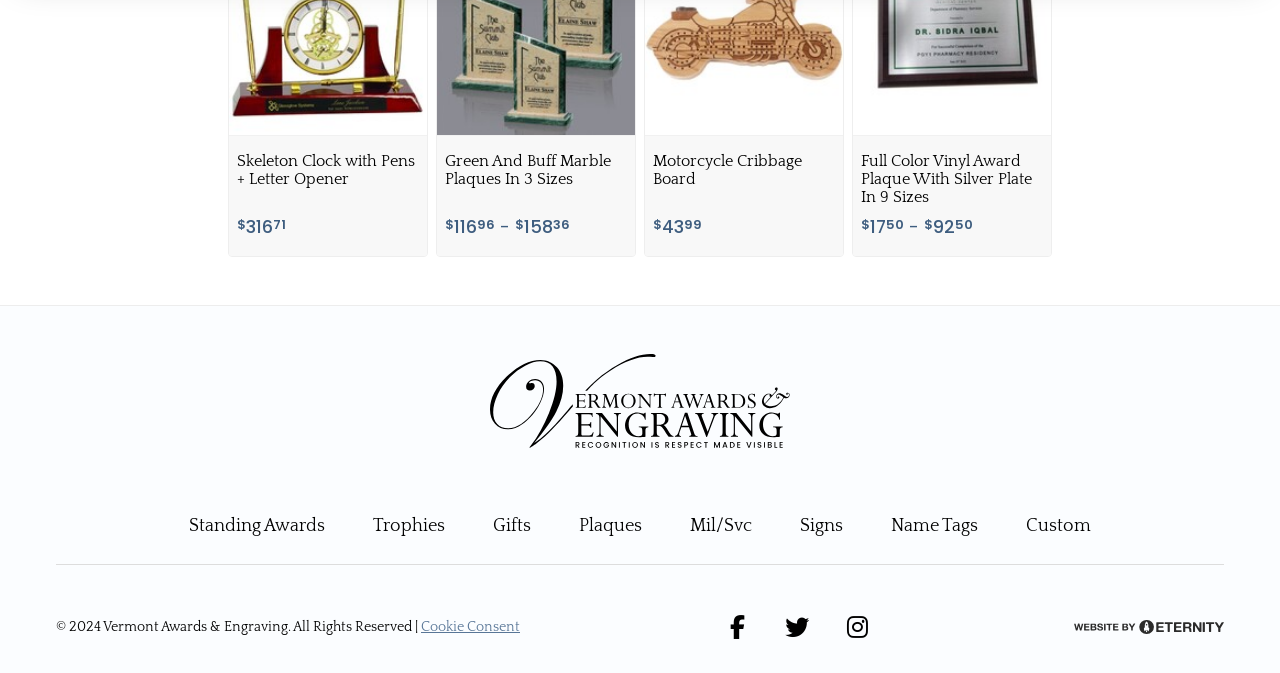Determine the bounding box coordinates for the element that should be clicked to follow this instruction: "Find us on Facebook". The coordinates should be given as four float numbers between 0 and 1, in the format [left, top, right, bottom].

[0.557, 0.896, 0.595, 0.967]